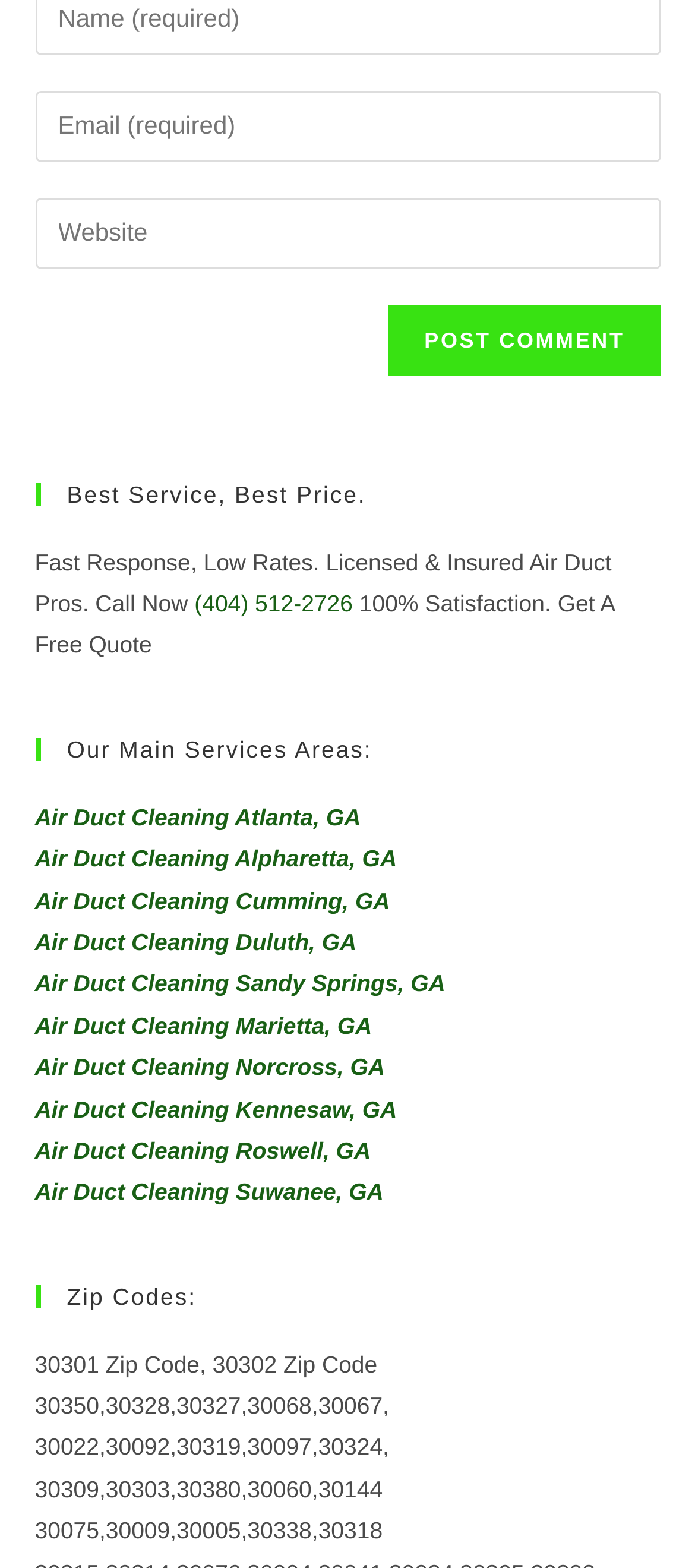Use a single word or phrase to answer the question:
What is the phone number to call for air duct services?

(404) 512-2726